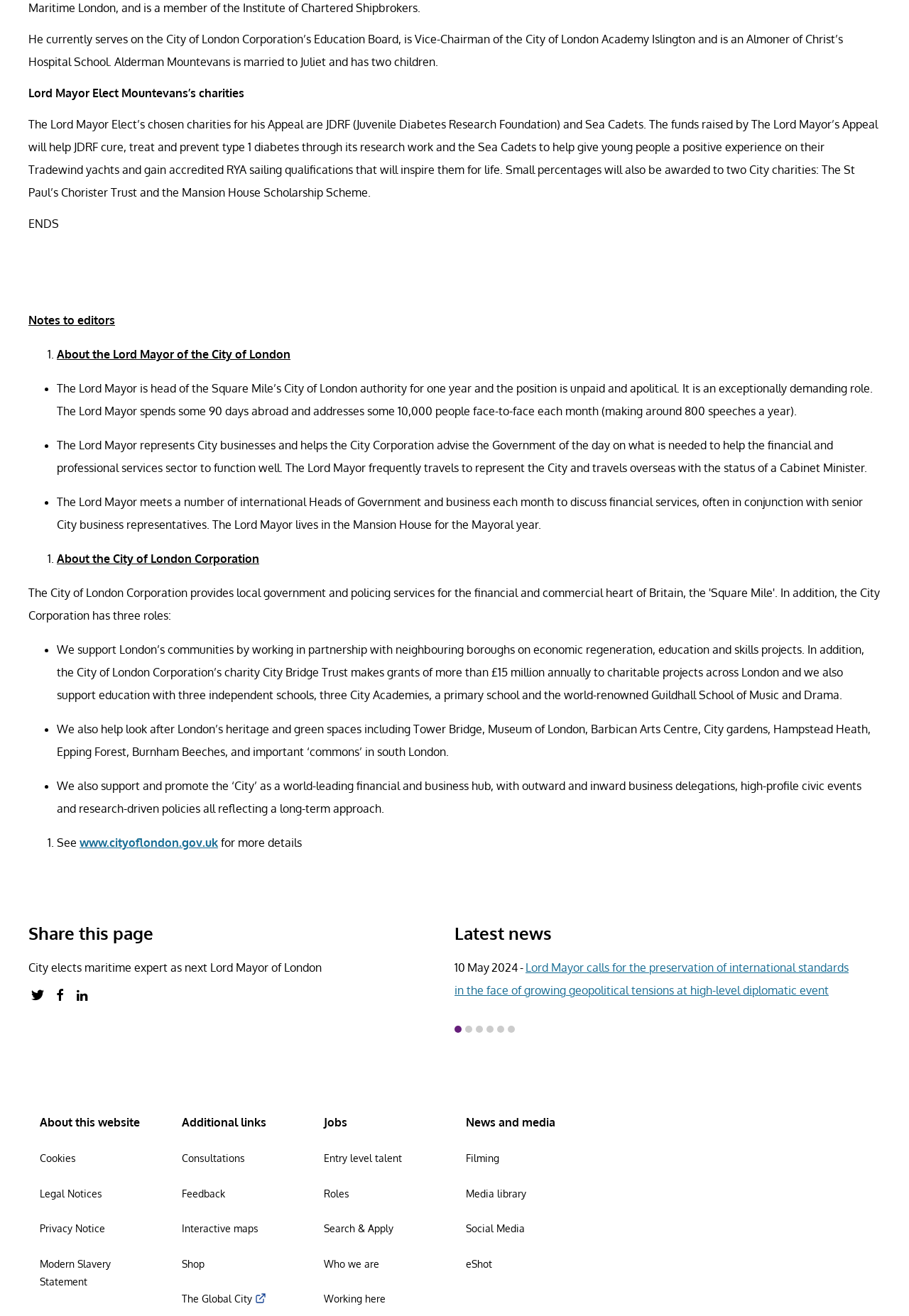Determine the bounding box coordinates of the clickable region to execute the instruction: "Read more about the Lord Mayor Elect's charities". The coordinates should be four float numbers between 0 and 1, denoted as [left, top, right, bottom].

[0.031, 0.065, 0.269, 0.076]